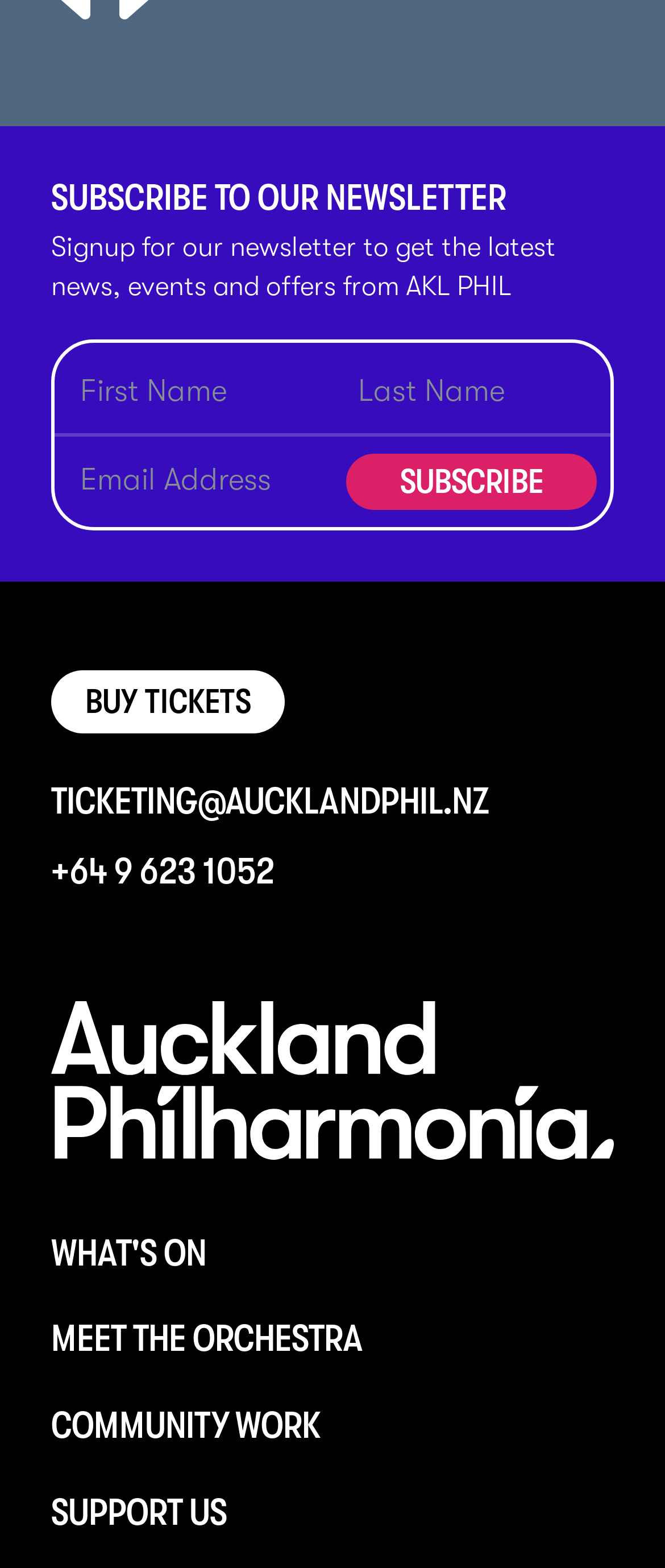Identify the coordinates of the bounding box for the element that must be clicked to accomplish the instruction: "Contact via email".

[0.077, 0.495, 0.736, 0.528]